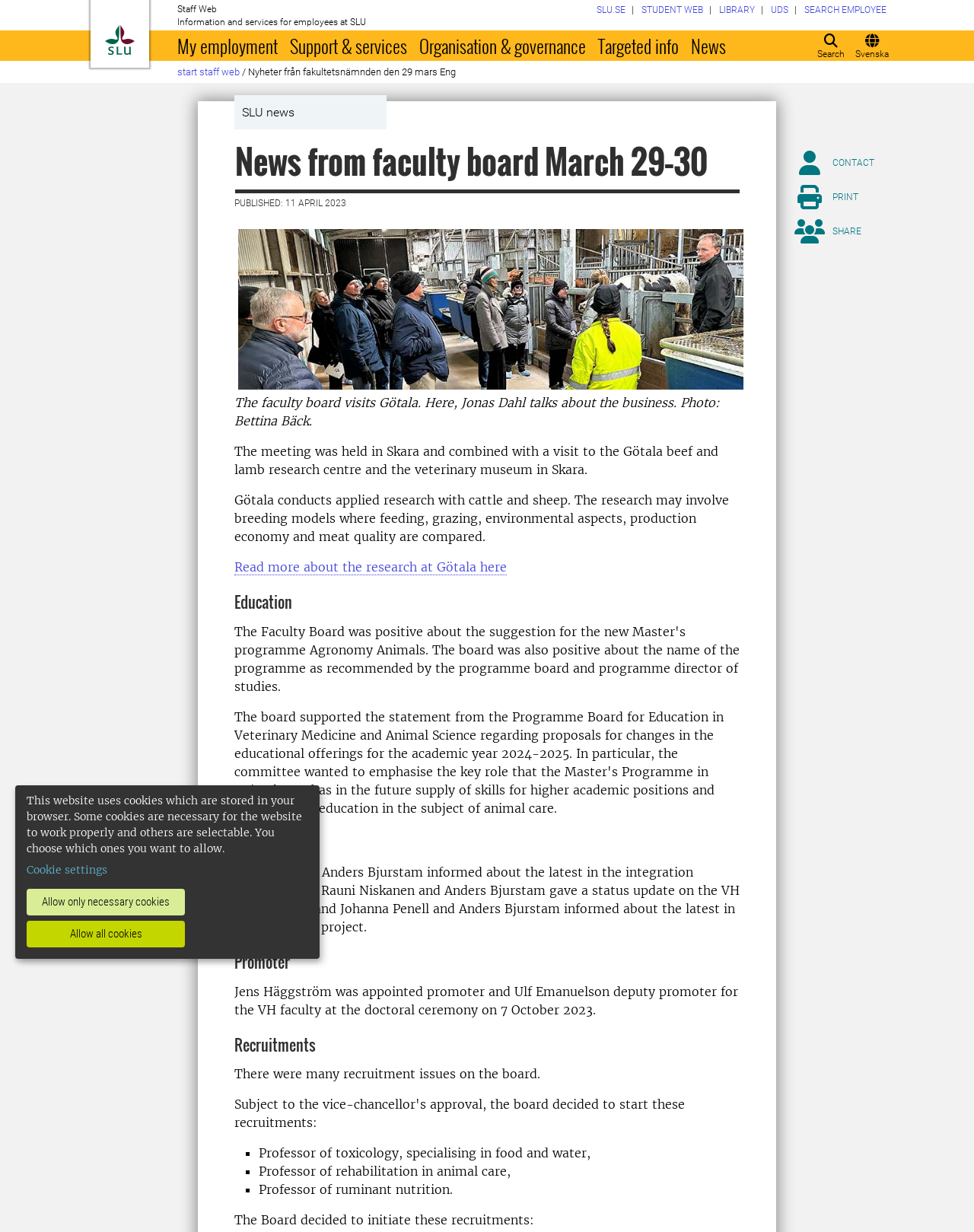Locate the bounding box coordinates of the element's region that should be clicked to carry out the following instruction: "Contact". The coordinates need to be four float numbers between 0 and 1, i.e., [left, top, right, bottom].

[0.816, 0.122, 0.936, 0.141]